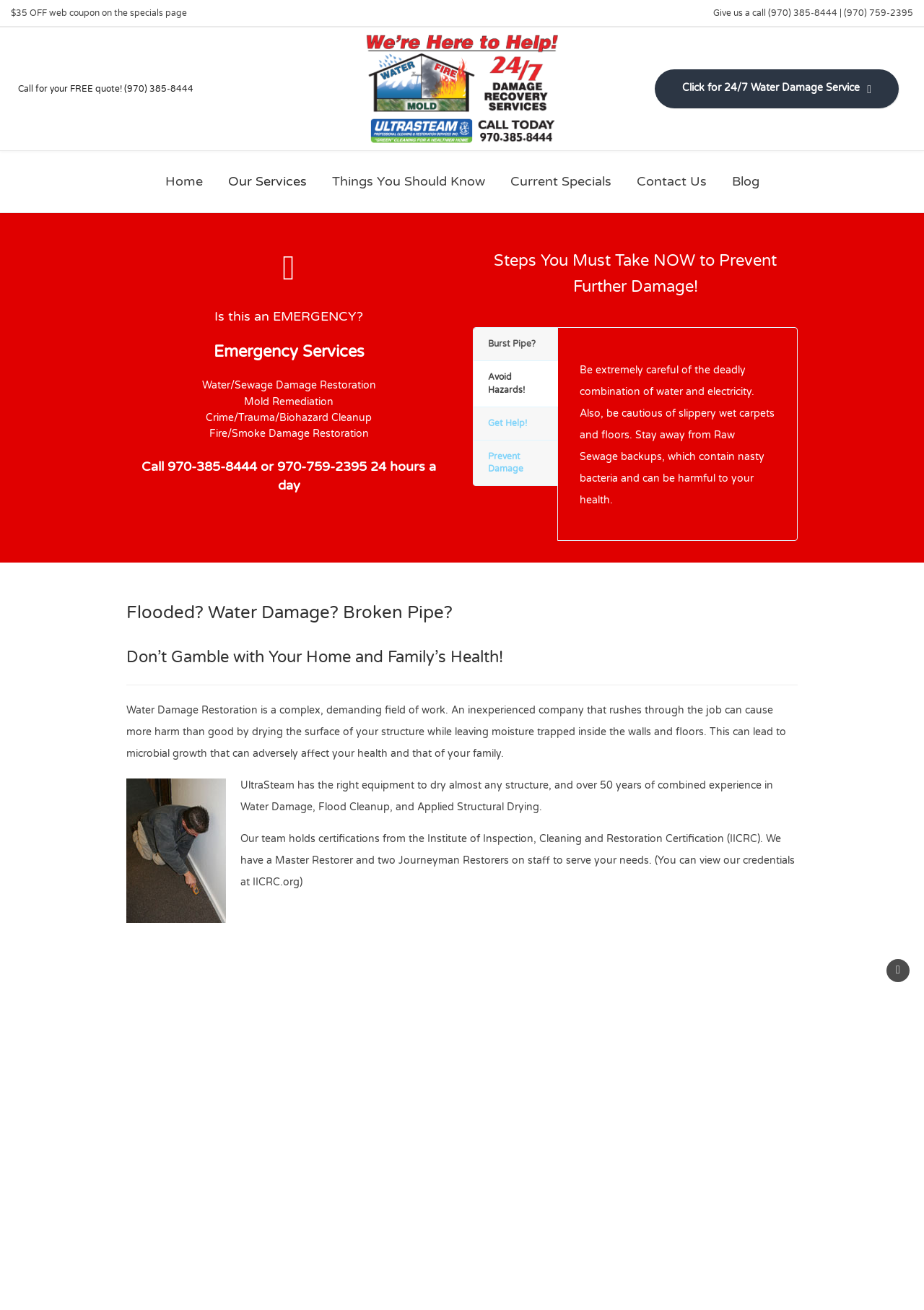Please specify the bounding box coordinates of the clickable region to carry out the following instruction: "Call for your FREE quote!". The coordinates should be four float numbers between 0 and 1, in the format [left, top, right, bottom].

[0.02, 0.064, 0.209, 0.072]